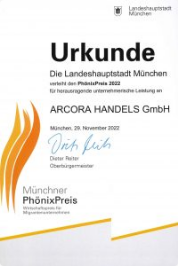Utilize the details in the image to give a detailed response to the question: Who signed the certificate?

The caption states that the certificate includes the signature of Dieter Reiter, who is the Mayor of Munich.